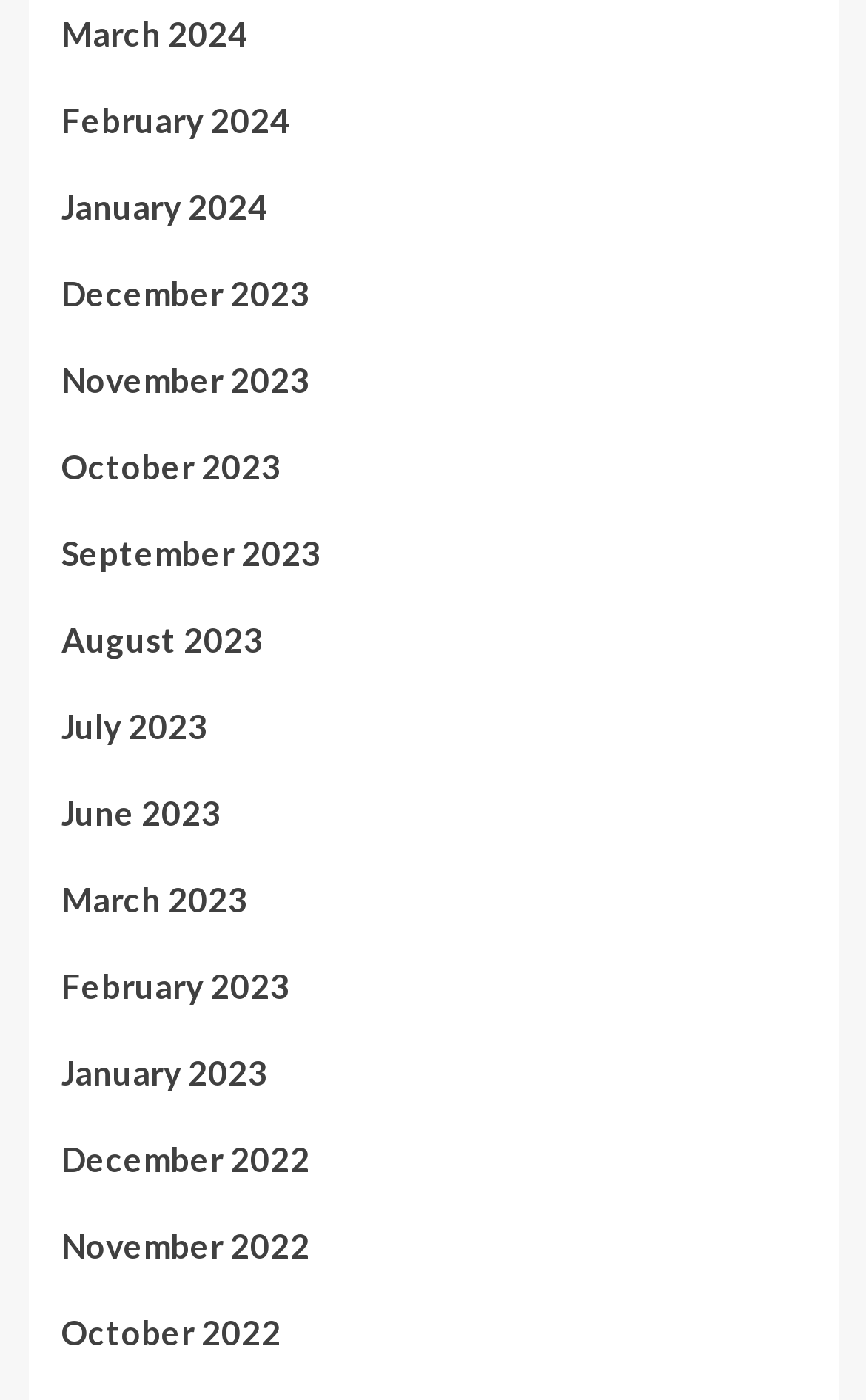How are the months organized?
Using the image as a reference, answer the question in detail.

By examining the list of links, I found that the months are organized in a chronological order, with the earliest month at the bottom and the latest month at the top.